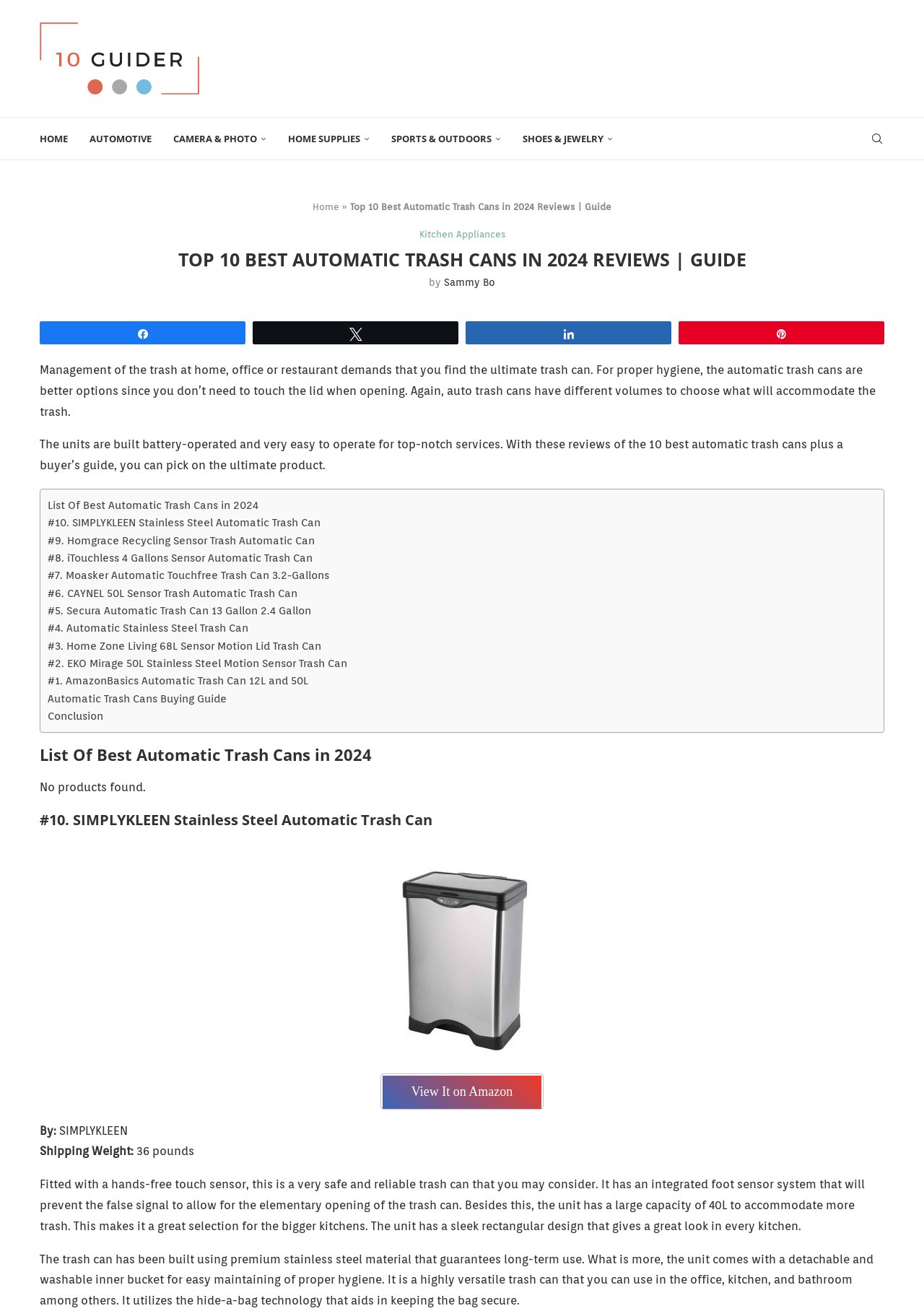From the webpage screenshot, predict the bounding box coordinates (top-left x, top-left y, bottom-right x, bottom-right y) for the UI element described here: Sammy Bo

[0.48, 0.211, 0.536, 0.22]